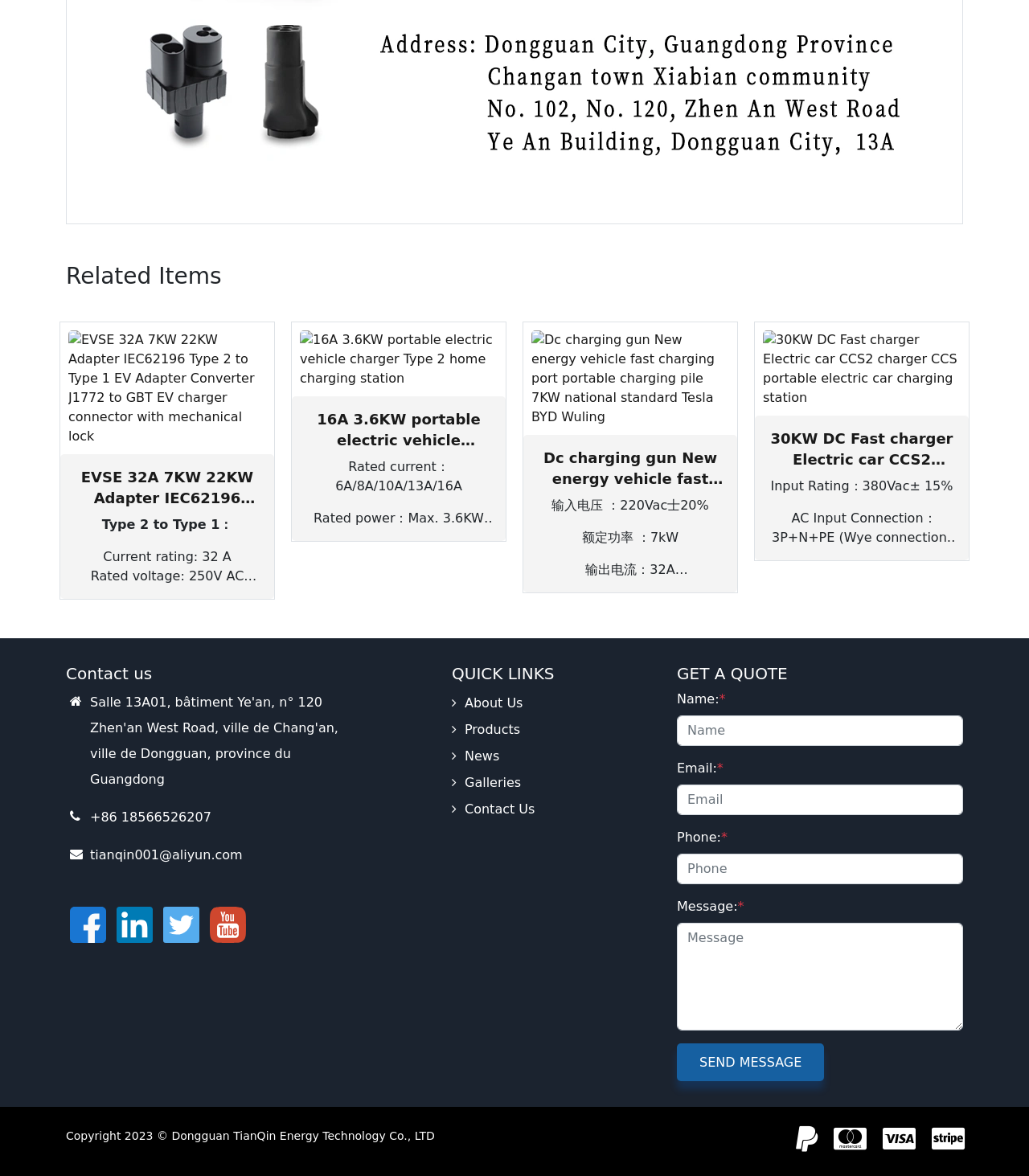How many products are displayed on this page?
Provide an in-depth and detailed answer to the question.

I counted the number of groups under the 'Related Items' heading, and there are 4 groups, each representing a product.